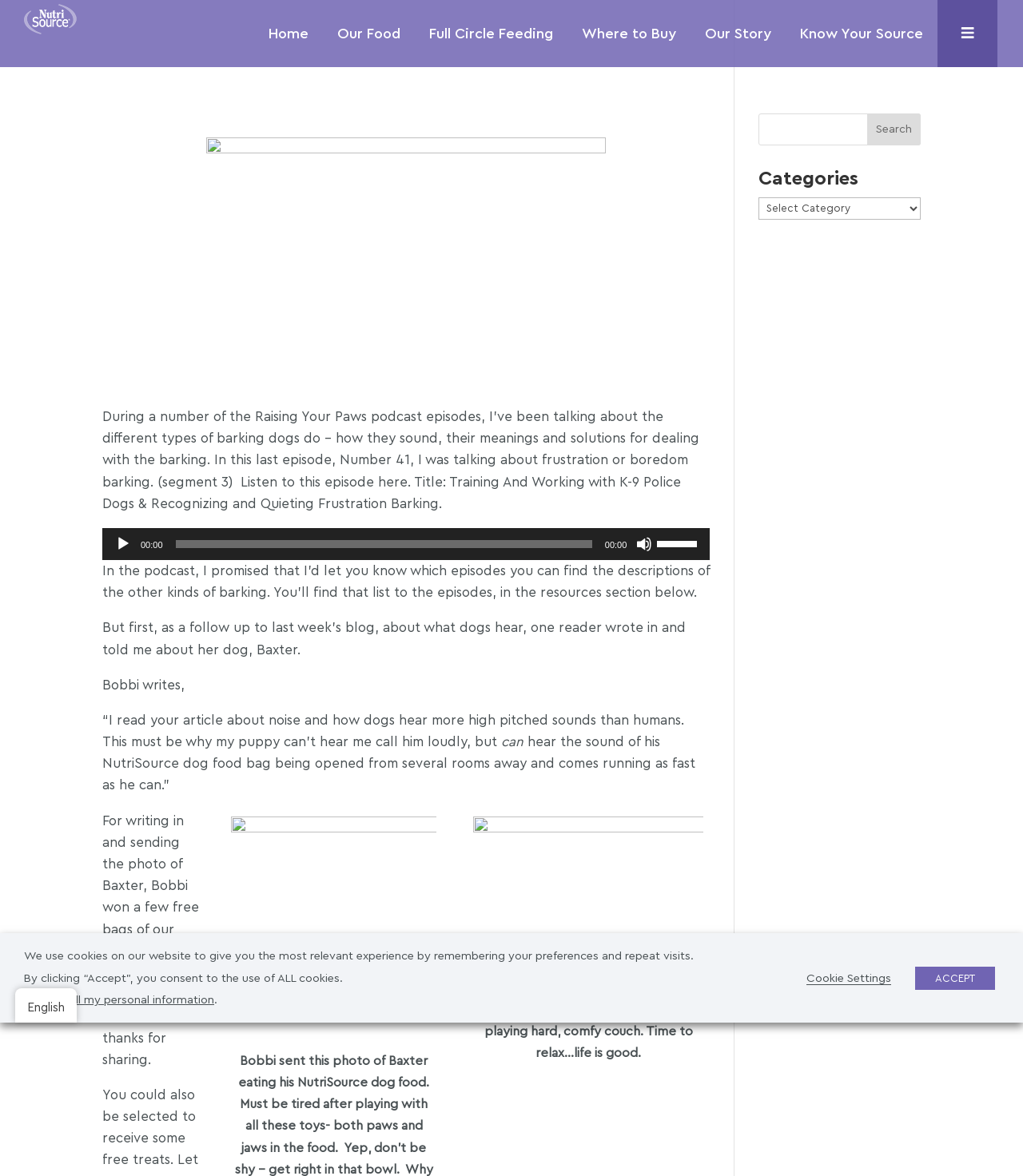What is the name of the pet food brand mentioned in the article?
Please answer the question with as much detail and depth as you can.

The article mentions 'NutriSource dog food bag' in the context of a reader's story about her dog, Baxter. This indicates that NutriSource is a pet food brand.